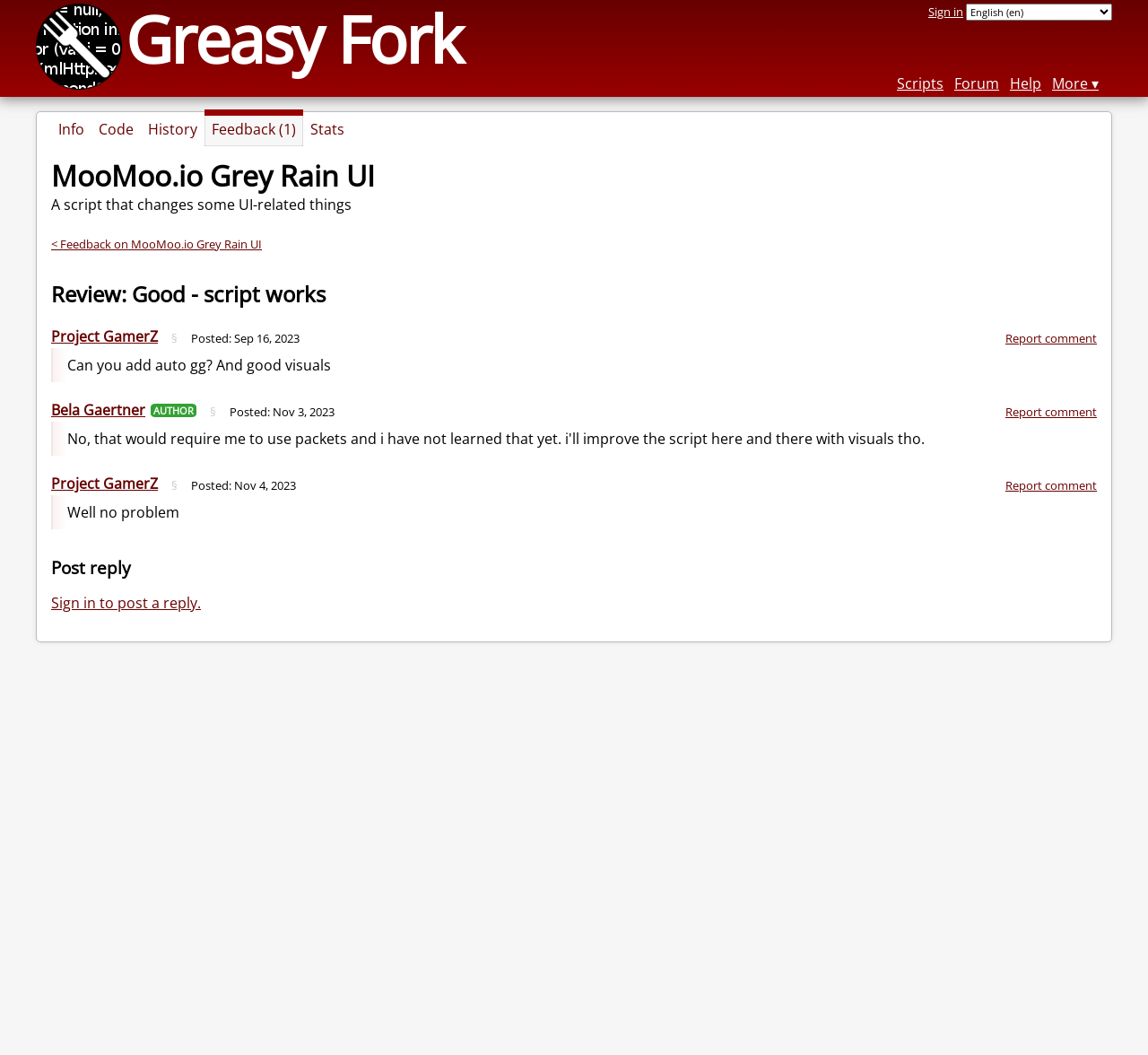Find the bounding box coordinates of the clickable area required to complete the following action: "View project gamerZ".

[0.045, 0.31, 0.138, 0.328]